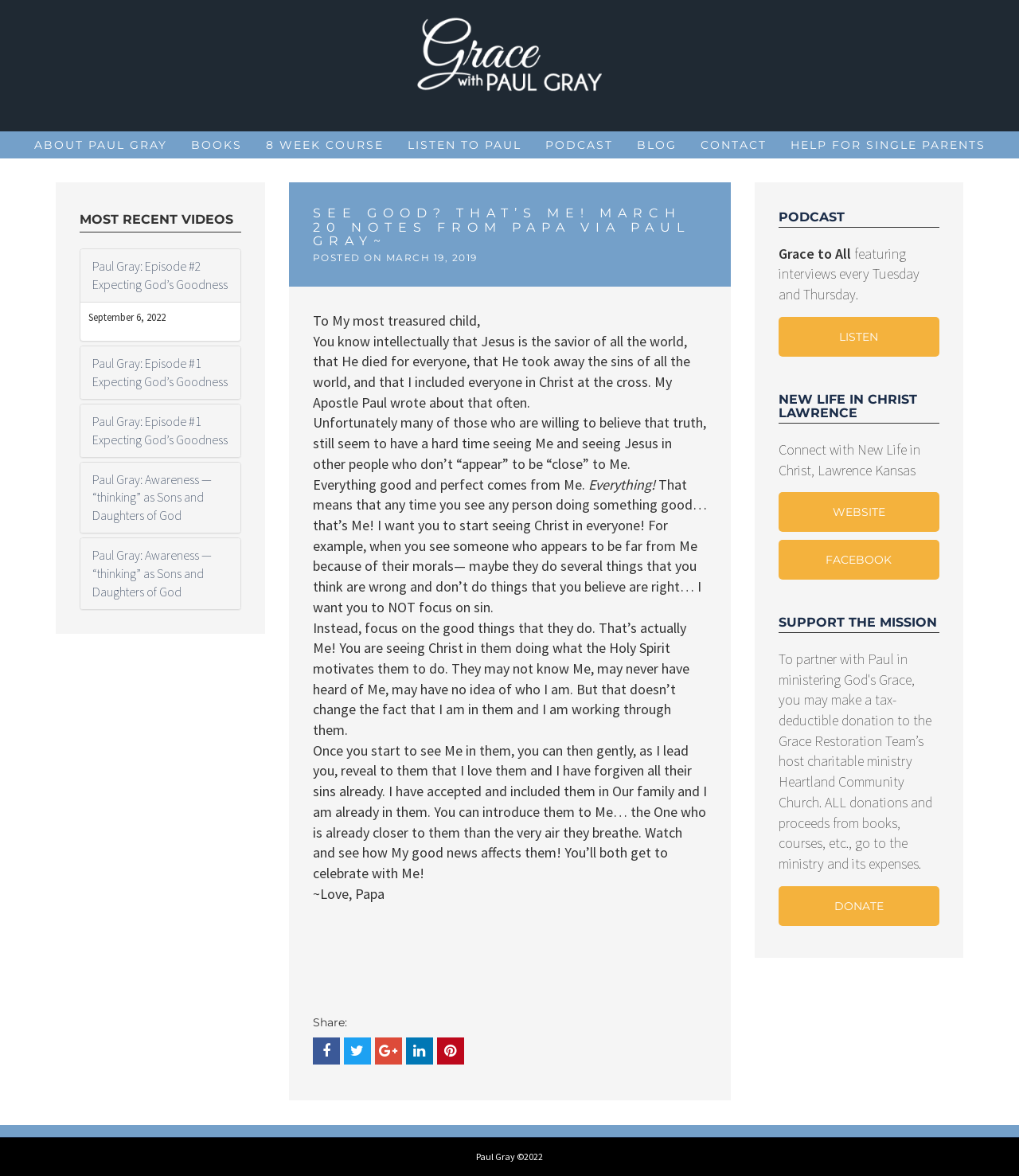Determine the bounding box coordinates of the region that needs to be clicked to achieve the task: "Listen to the 'Paul Gray: Episode #2 Expecting God’s Goodness' podcast".

[0.079, 0.212, 0.236, 0.256]